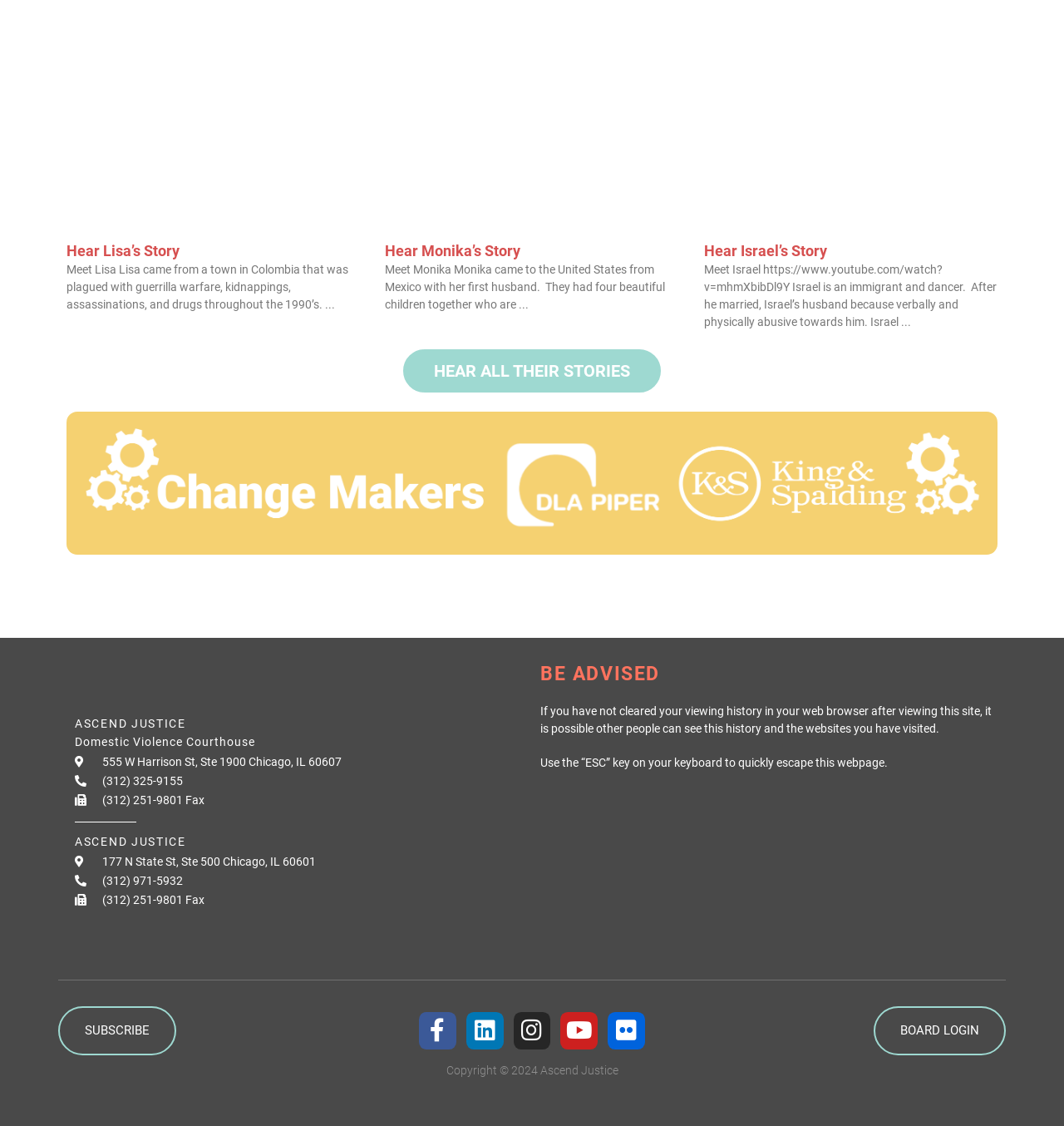Please provide the bounding box coordinates in the format (top-left x, top-left y, bottom-right x, bottom-right y). Remember, all values are floating point numbers between 0 and 1. What is the bounding box coordinate of the region described as: parent_node: Hear Monika’s Story

[0.362, 0.011, 0.638, 0.209]